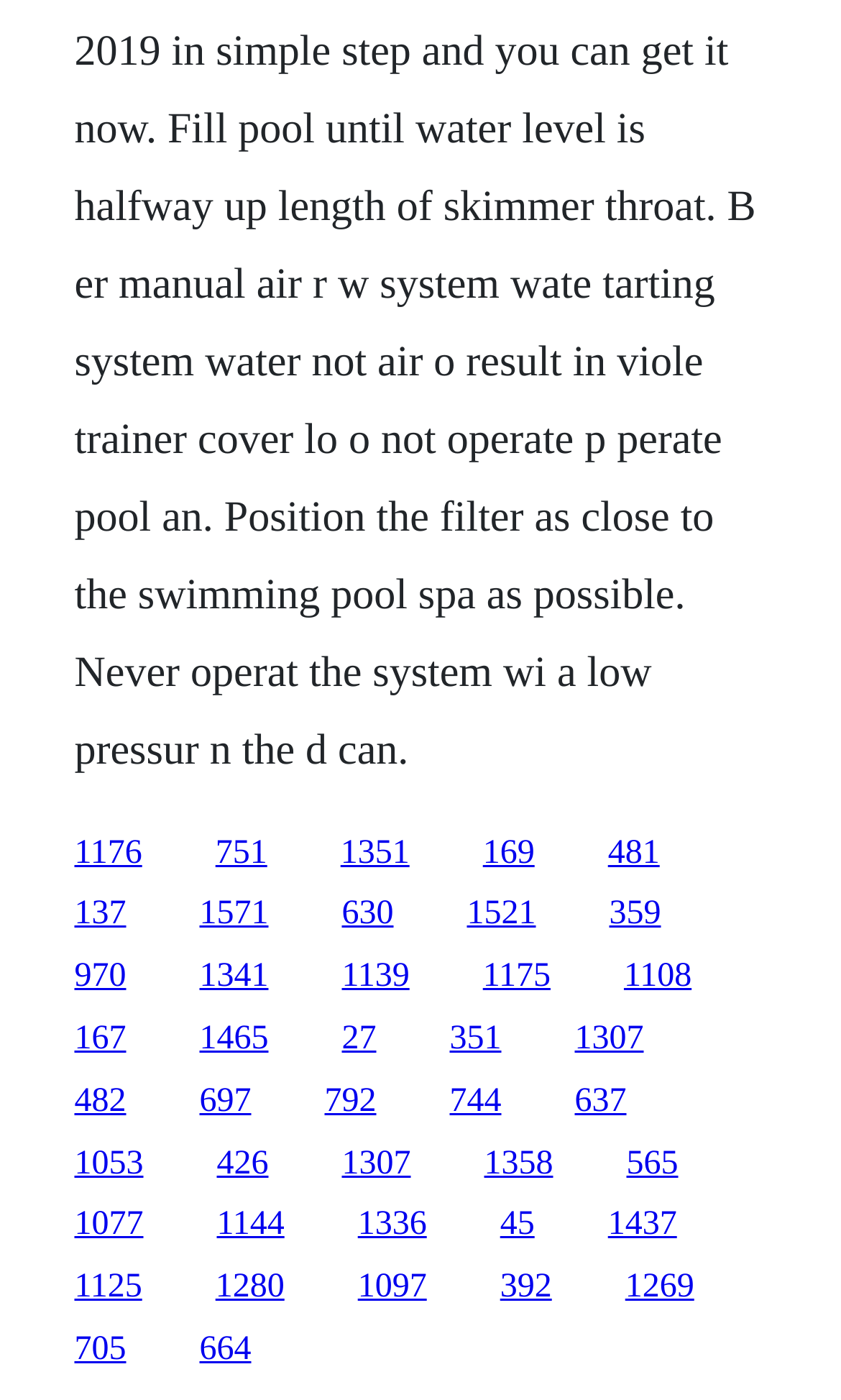Identify the bounding box coordinates of the clickable section necessary to follow the following instruction: "explore the fifteenth link". The coordinates should be presented as four float numbers from 0 to 1, i.e., [left, top, right, bottom].

[0.237, 0.684, 0.319, 0.711]